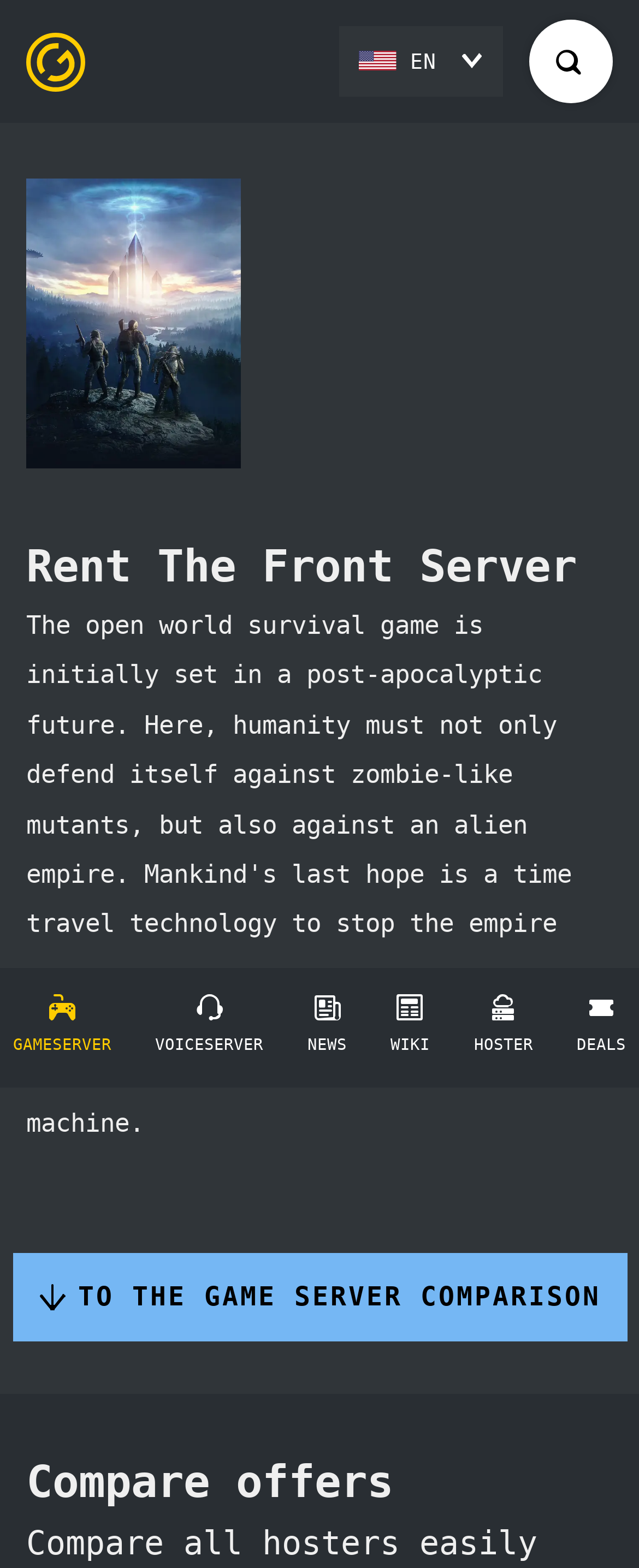Identify the bounding box coordinates for the UI element that matches this description: "placeholder="Search e.g. for Minecraft"".

[0.91, 0.029, 0.921, 0.05]